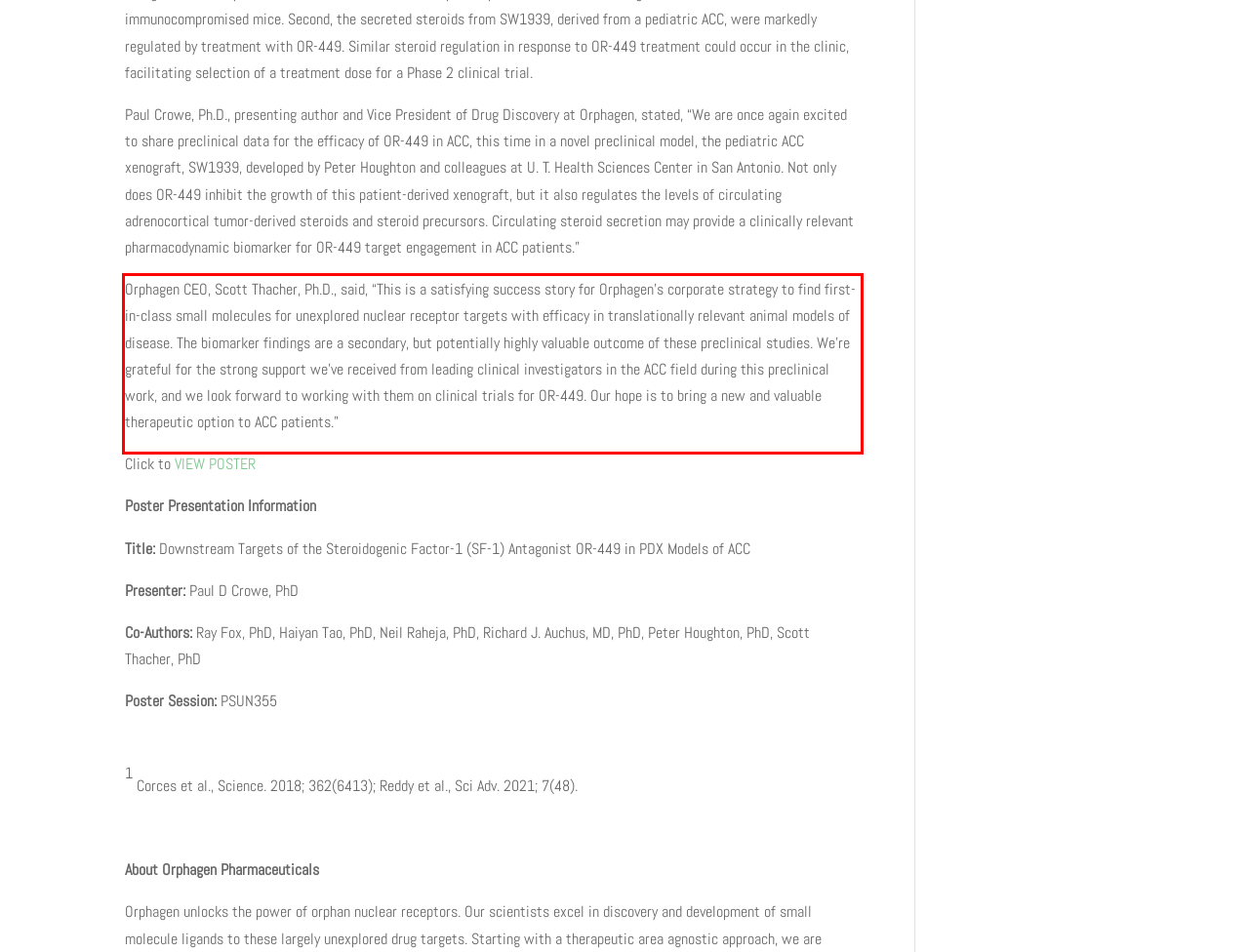Identify the red bounding box in the webpage screenshot and perform OCR to generate the text content enclosed.

Orphagen CEO, Scott Thacher, Ph.D., said, “This is a satisfying success story for Orphagen’s corporate strategy to find first-in-class small molecules for unexplored nuclear receptor targets with efficacy in translationally relevant animal models of disease. The biomarker findings are a secondary, but potentially highly valuable outcome of these preclinical studies. We’re grateful for the strong support we’ve received from leading clinical investigators in the ACC field during this preclinical work, and we look forward to working with them on clinical trials for OR-449. Our hope is to bring a new and valuable therapeutic option to ACC patients.”